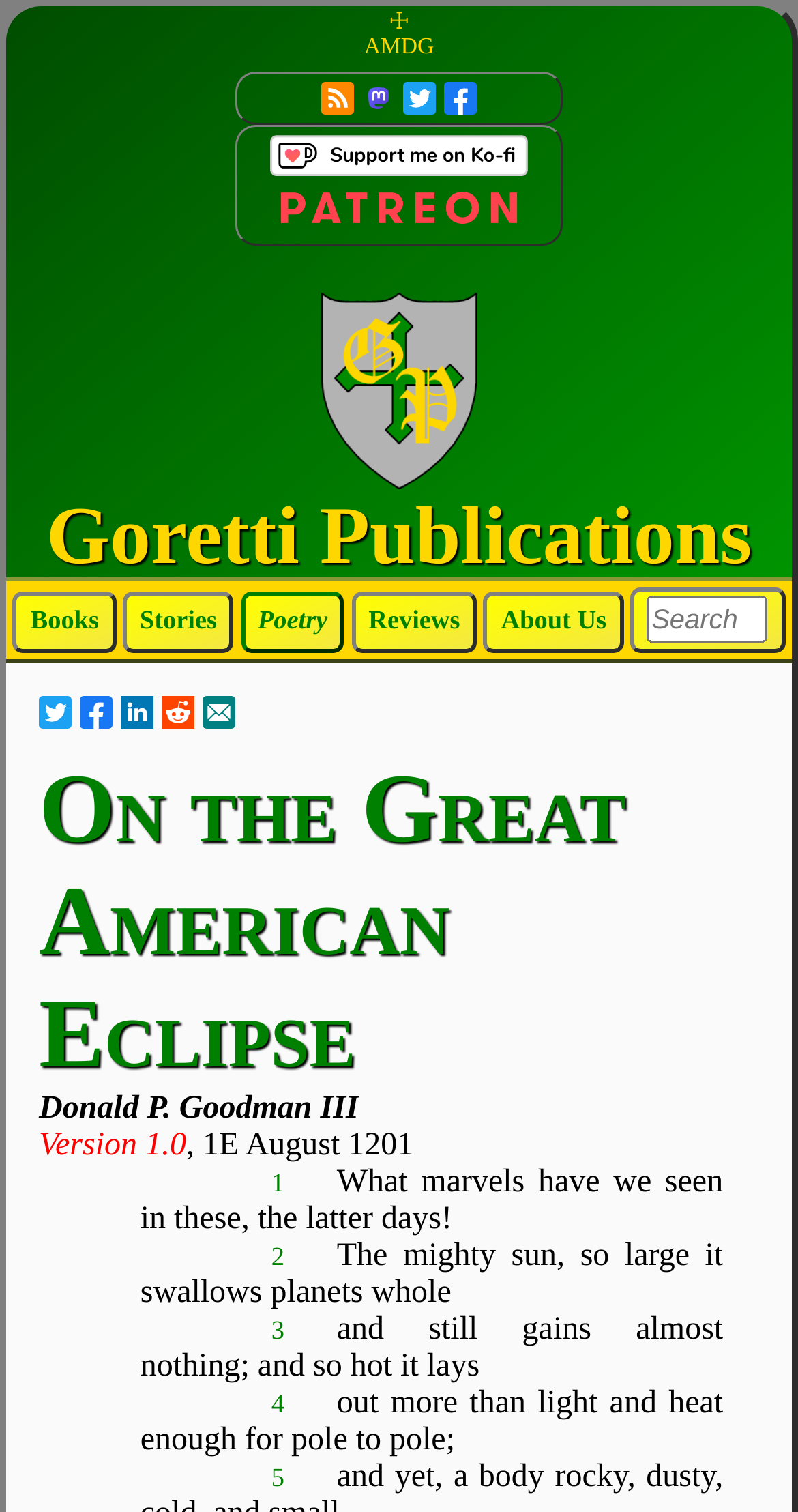Please pinpoint the bounding box coordinates for the region I should click to adhere to this instruction: "Subscribe to Our Feeds".

[0.403, 0.052, 0.444, 0.075]